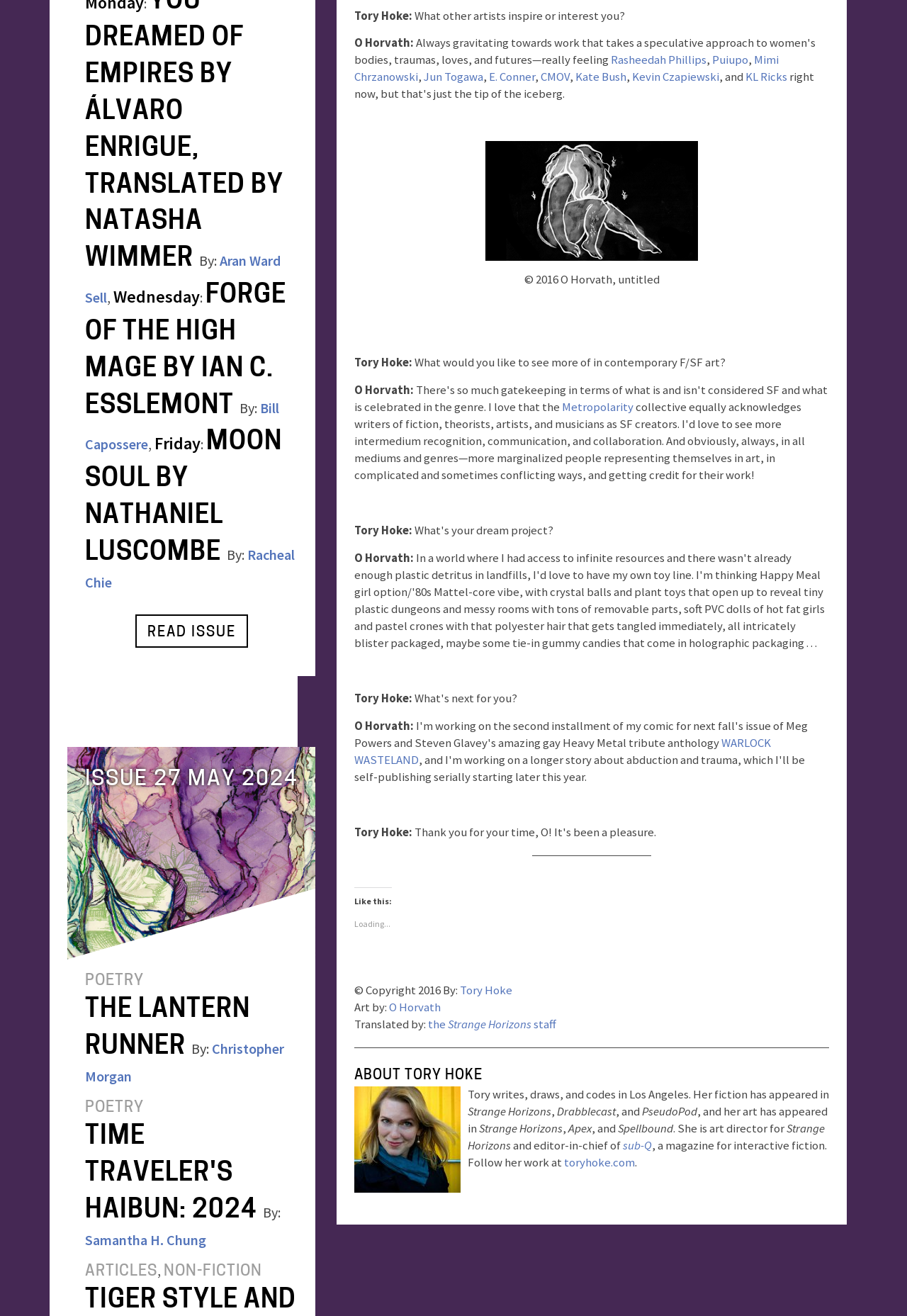What is the name of the magazine for interactive fiction edited by Tory Hoke?
Please give a detailed answer to the question using the information shown in the image.

I found the answer by reading the text 'She is art director for Strange Horizons and editor-in-chief of sub-Q, a magazine for interactive fiction.' which indicates that sub-Q is the magazine edited by Tory Hoke.